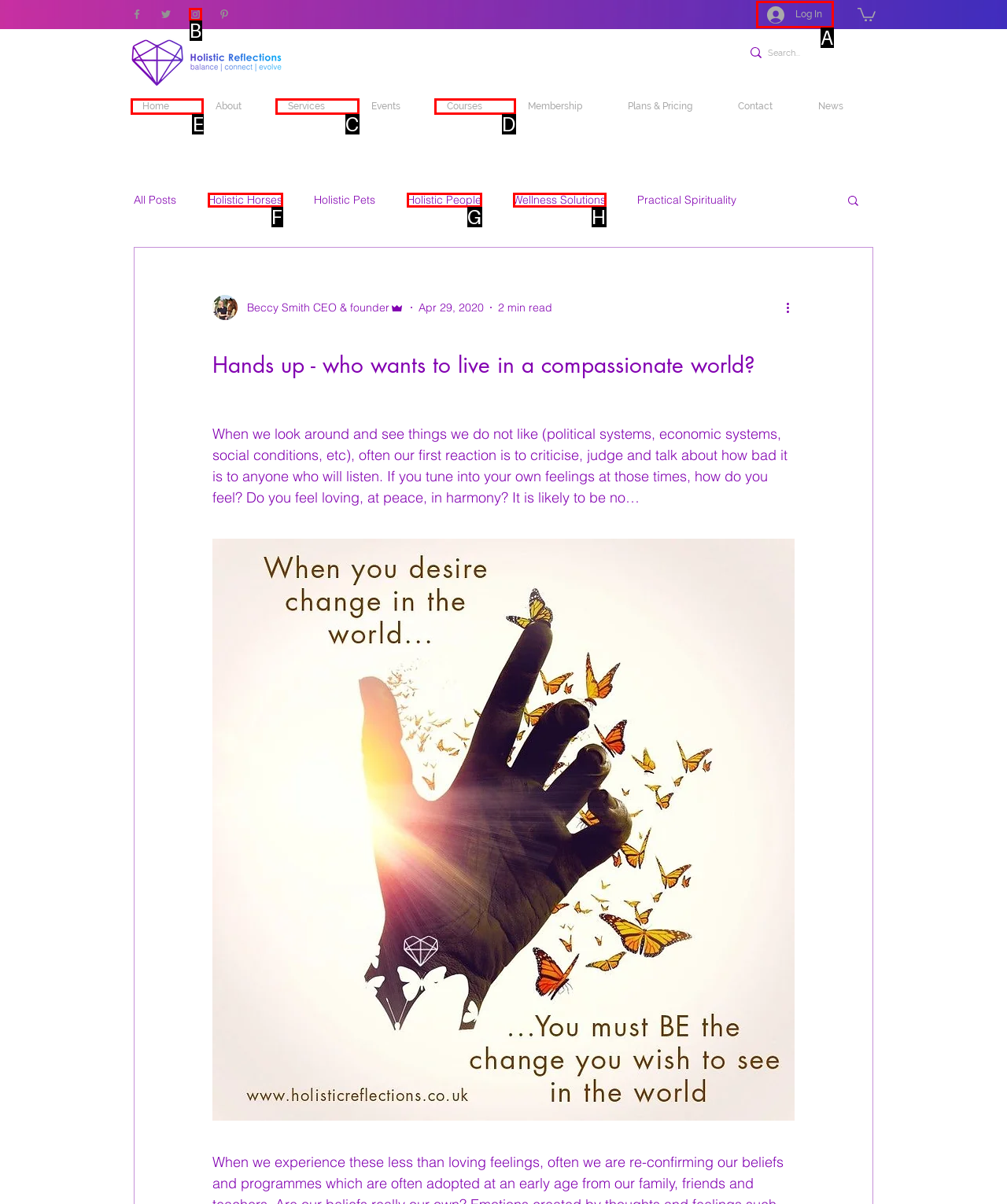Based on the choices marked in the screenshot, which letter represents the correct UI element to perform the task: Go to vPedal.com homepage?

None